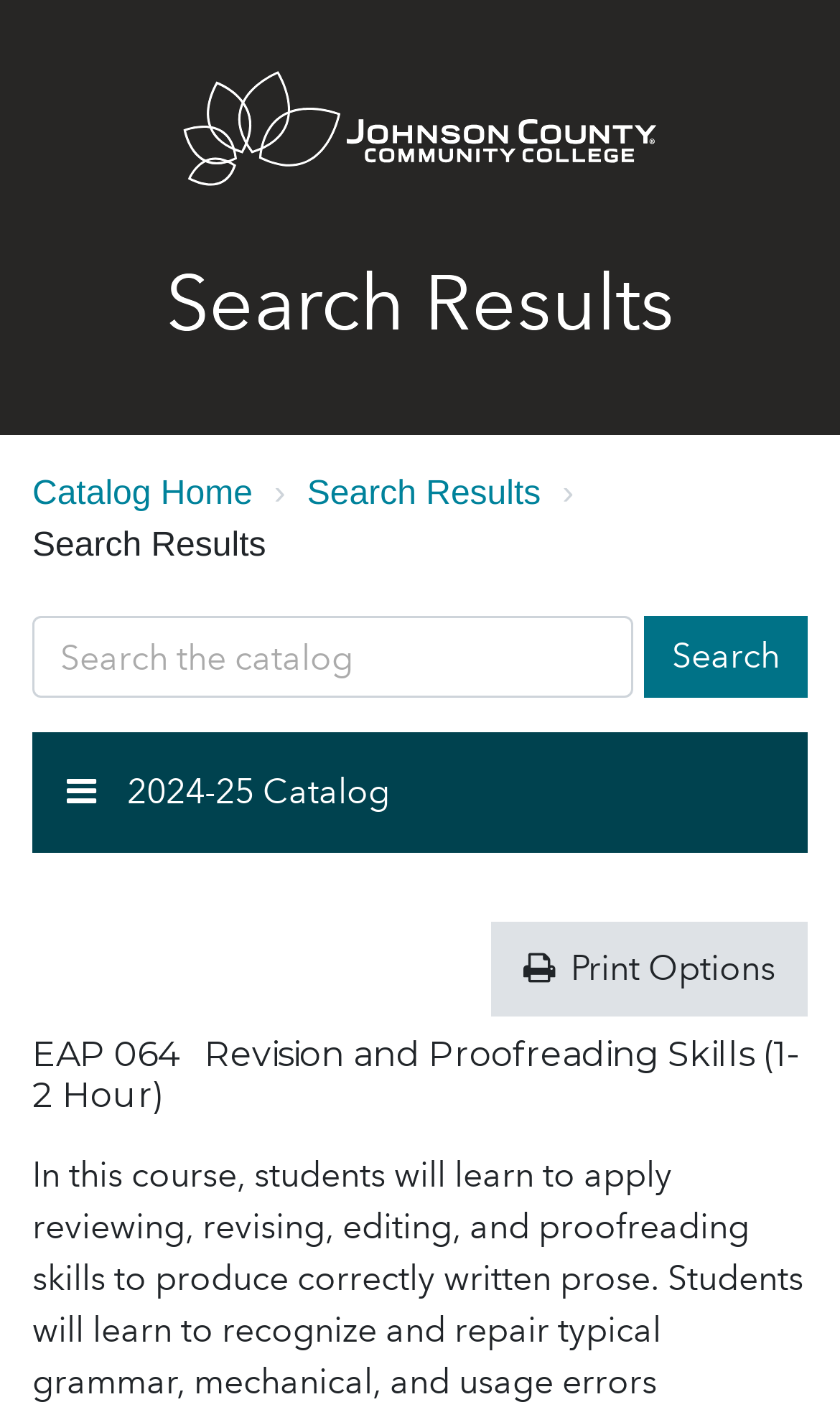Locate the UI element described by Search and provide its bounding box coordinates. Use the format (top-left x, top-left y, bottom-right x, bottom-right y) with all values as floating point numbers between 0 and 1.

[0.767, 0.44, 0.962, 0.498]